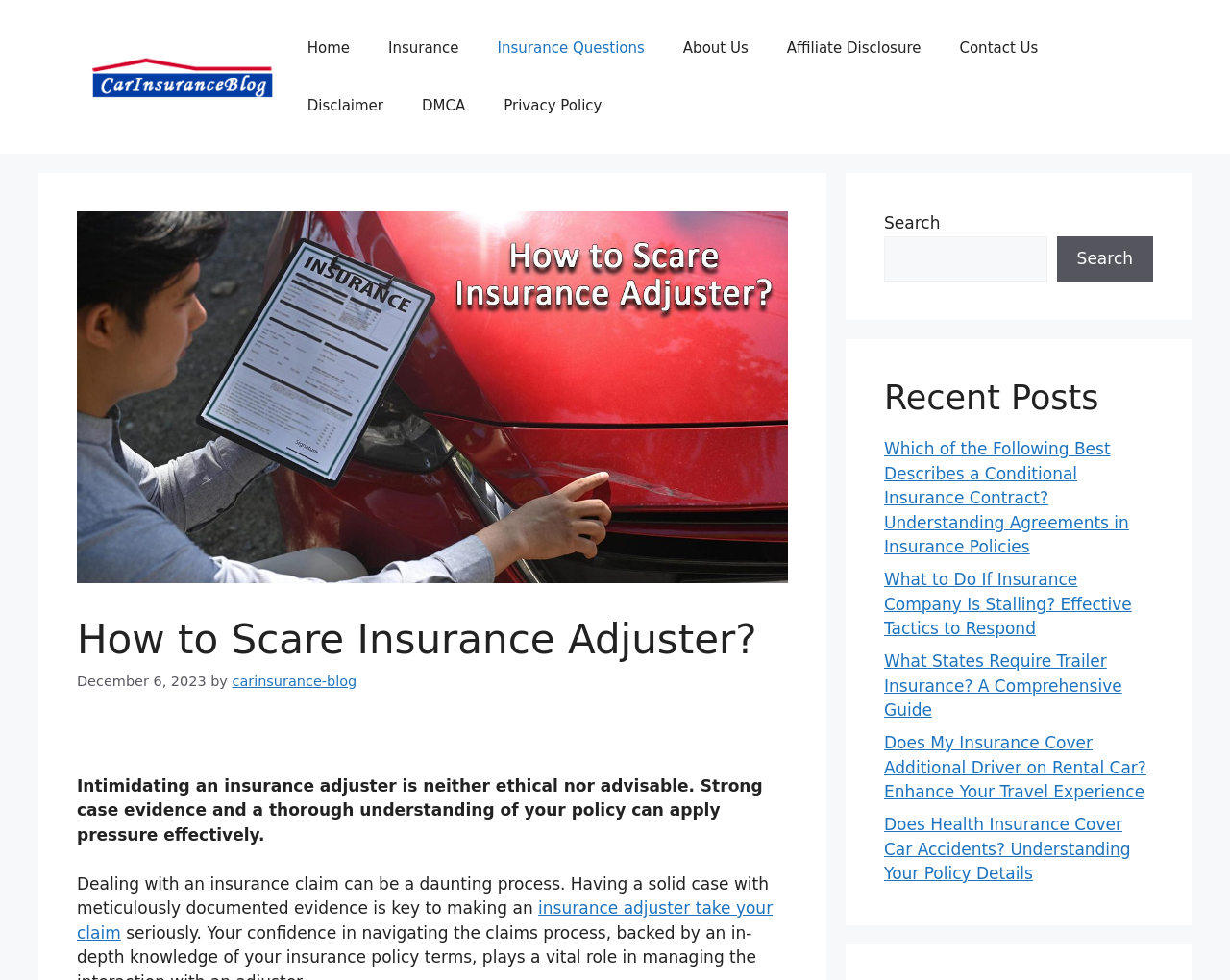What is the function of the search box?
Could you give a comprehensive explanation in response to this question?

The search box is likely intended to allow users to search the website for specific topics or keywords, as indicated by the label 'Search' and the presence of a search box and button.